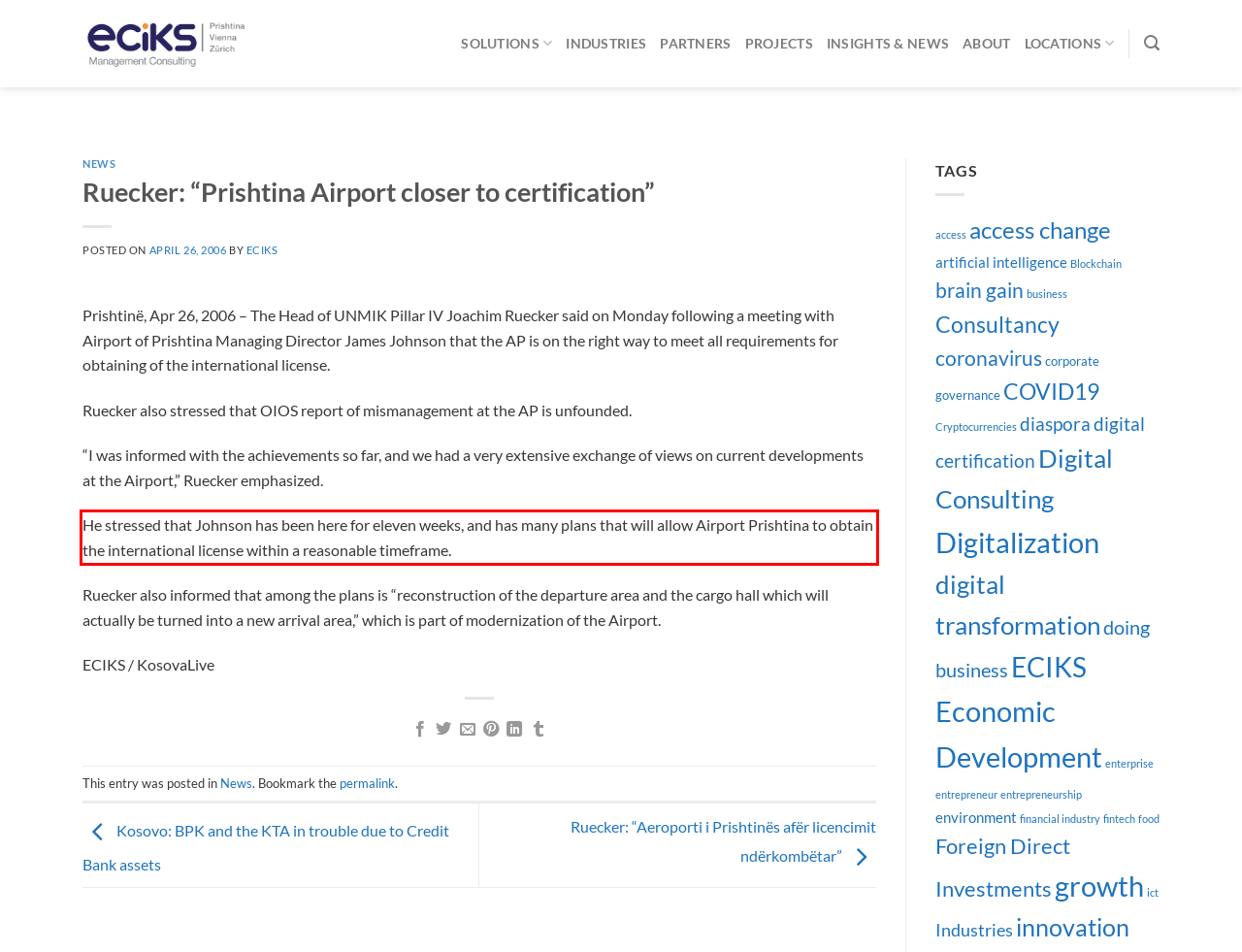Observe the screenshot of the webpage, locate the red bounding box, and extract the text content within it.

He stressed that Johnson has been here for eleven weeks, and has many plans that will allow Airport Prishtina to obtain the international license within a reasonable timeframe.